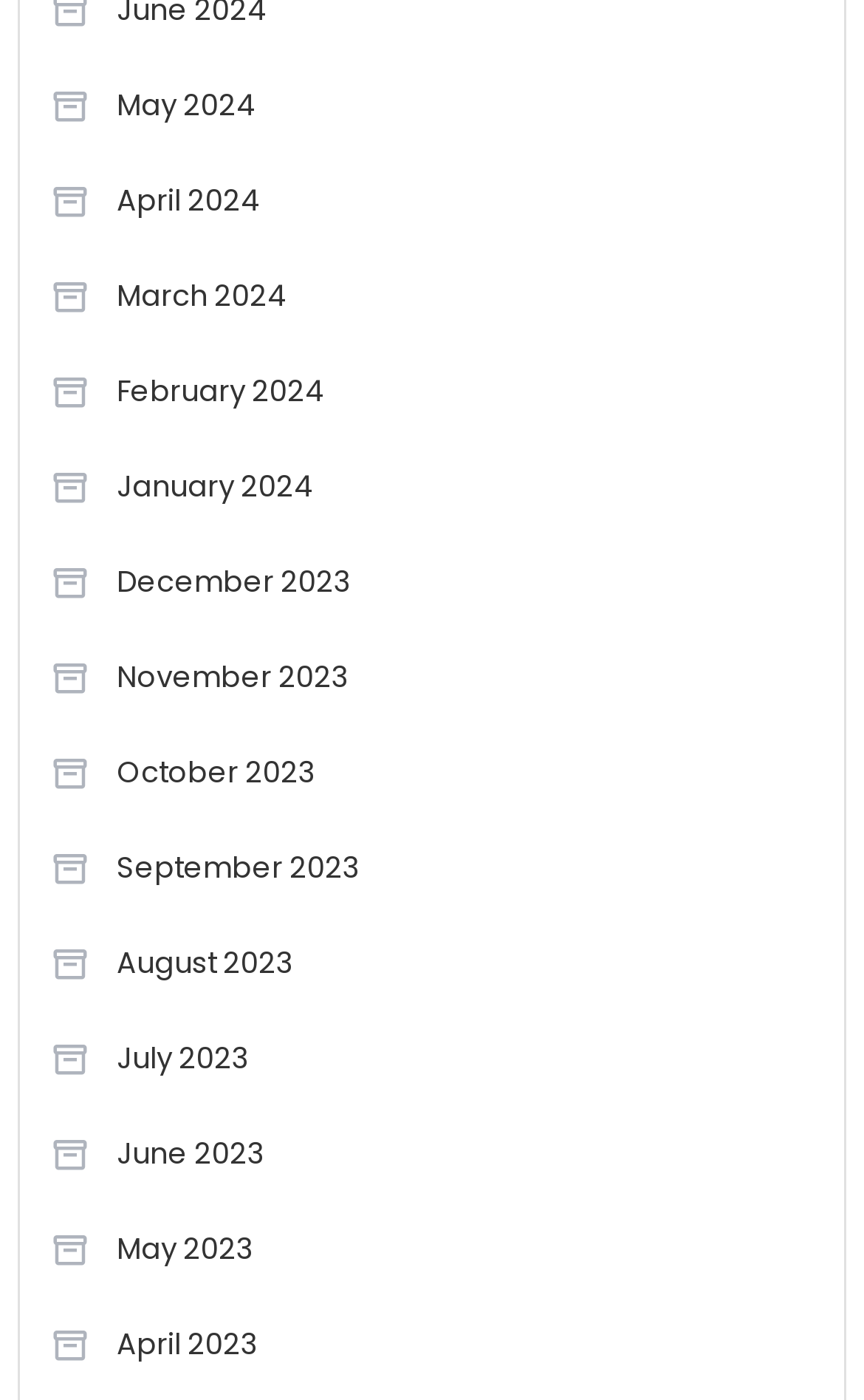Please specify the bounding box coordinates in the format (top-left x, top-left y, bottom-right x, bottom-right y), with values ranging from 0 to 1. Identify the bounding box for the UI component described as follows: March 2024

[0.058, 0.187, 0.333, 0.237]